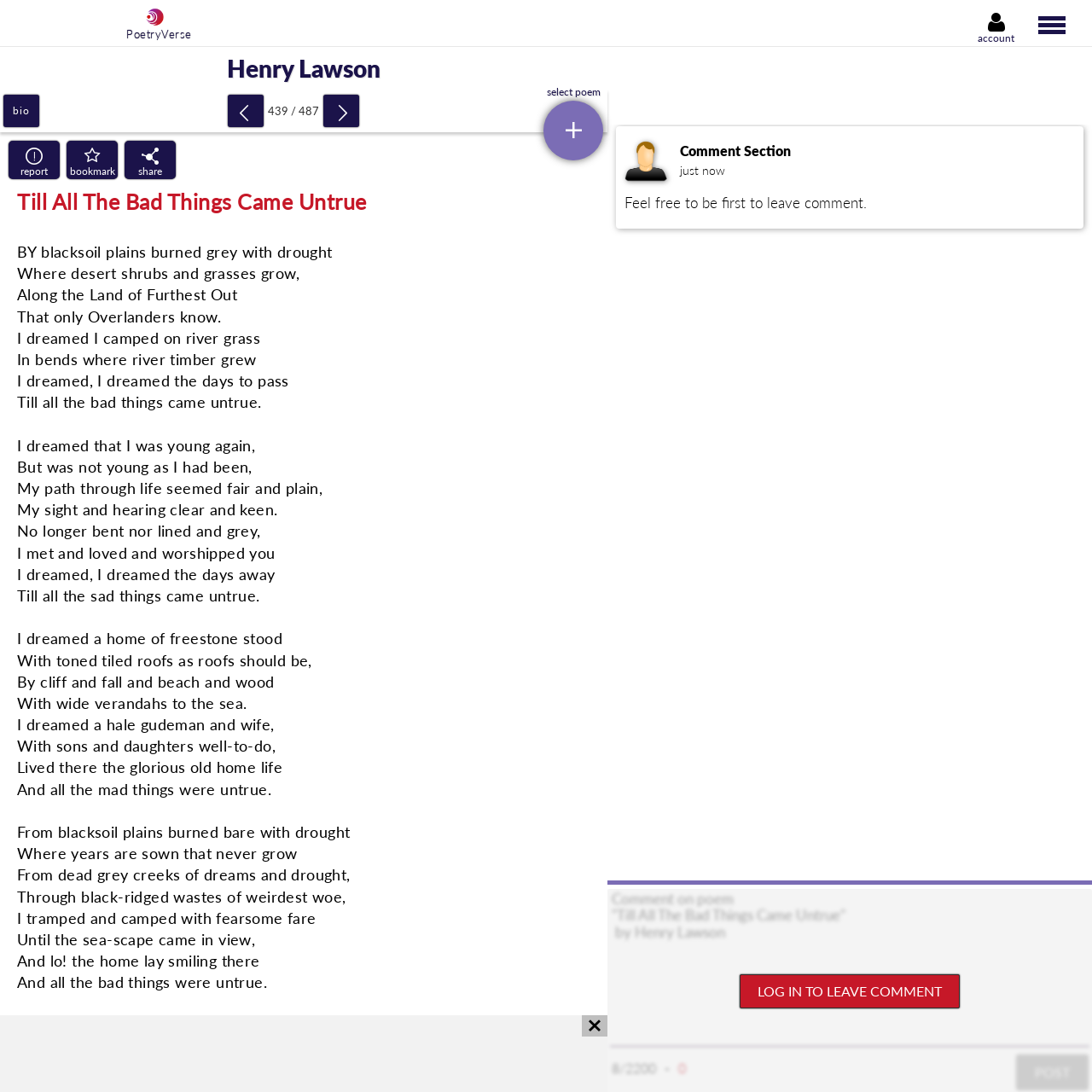Please locate the bounding box coordinates for the element that should be clicked to achieve the following instruction: "Click the POETRY button". Ensure the coordinates are given as four float numbers between 0 and 1, i.e., [left, top, right, bottom].

[0.0, 0.043, 0.254, 0.094]